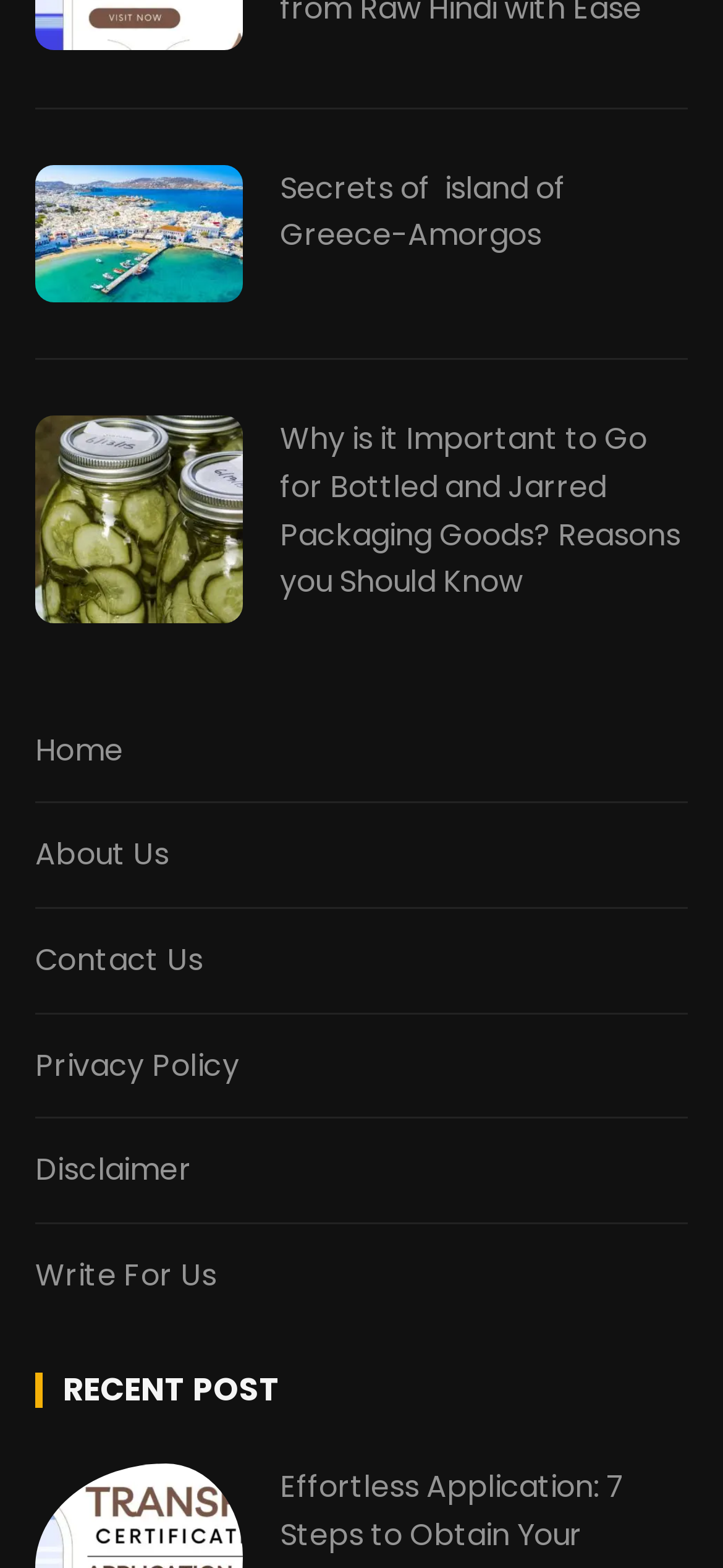Please identify the bounding box coordinates of the region to click in order to complete the task: "browse Nigeria Anti Corruption Commission (EFCC)". The coordinates must be four float numbers between 0 and 1, specified as [left, top, right, bottom].

None